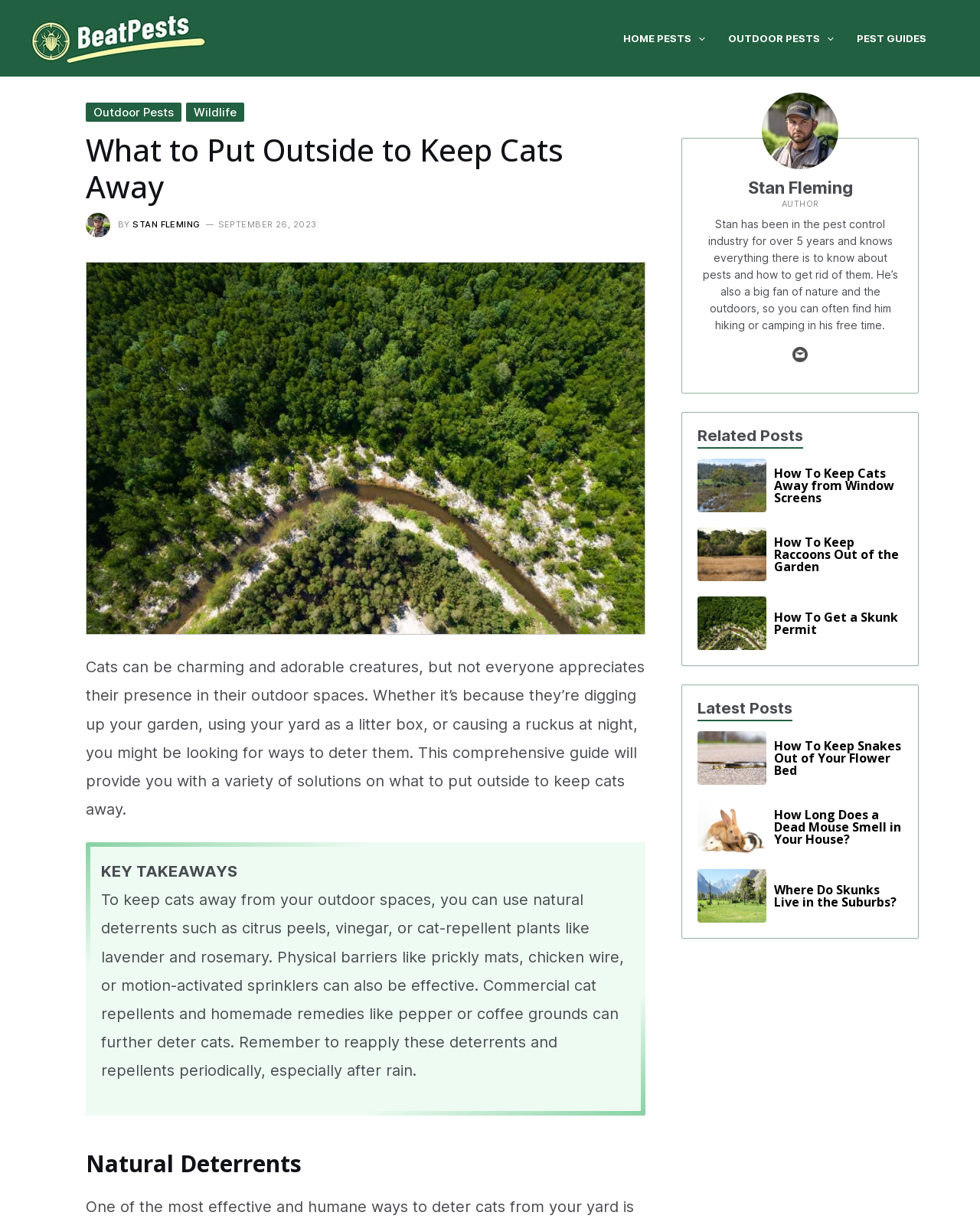Based on the provided description, "Outdoor Pests", find the bounding box of the corresponding UI element in the screenshot.

[0.743, 0.0, 0.874, 0.063]